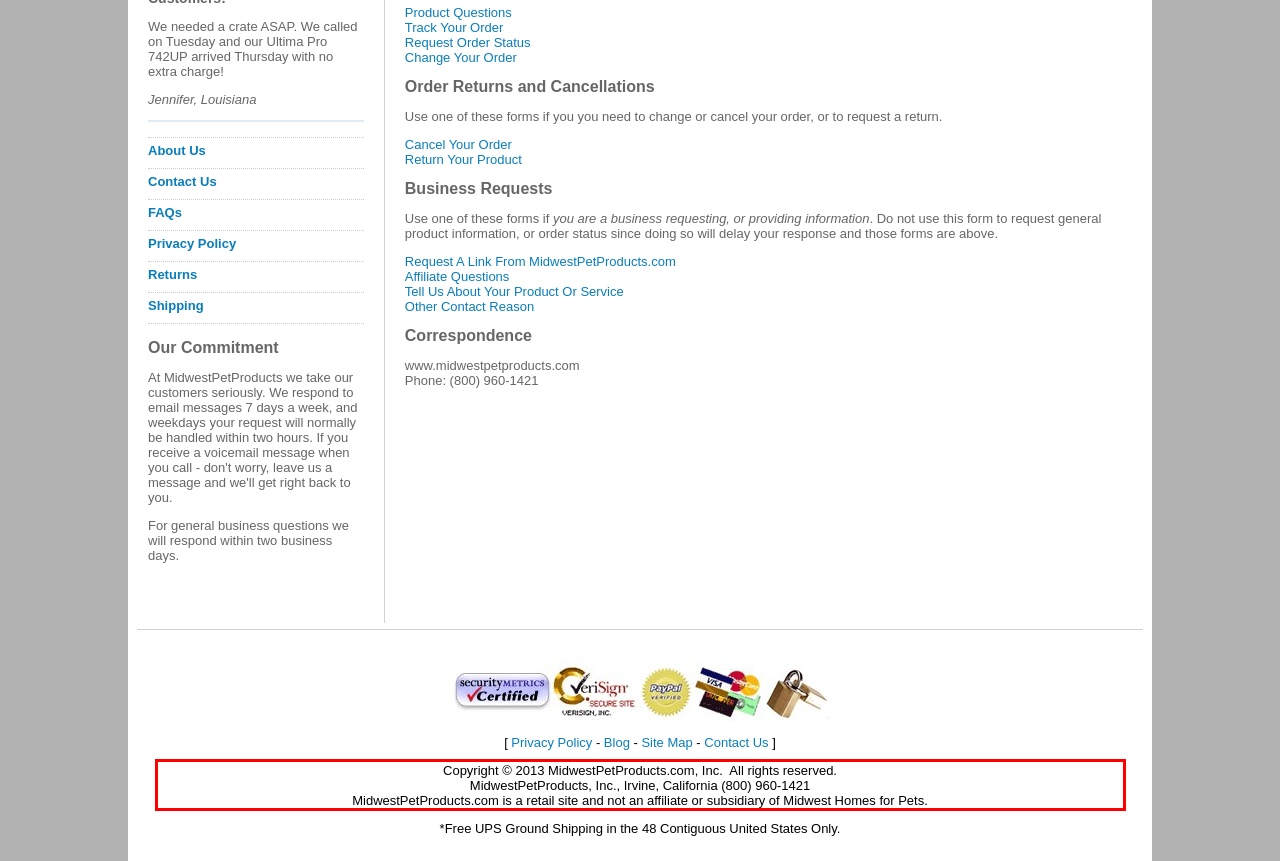Please perform OCR on the UI element surrounded by the red bounding box in the given webpage screenshot and extract its text content.

Copyright © 2013 MidwestPetProducts.com, Inc. All rights reserved. MidwestPetProducts, Inc., Irvine, California (800) 960-1421 MidwestPetProducts.com is a retail site and not an affiliate or subsidiary of Midwest Homes for Pets.